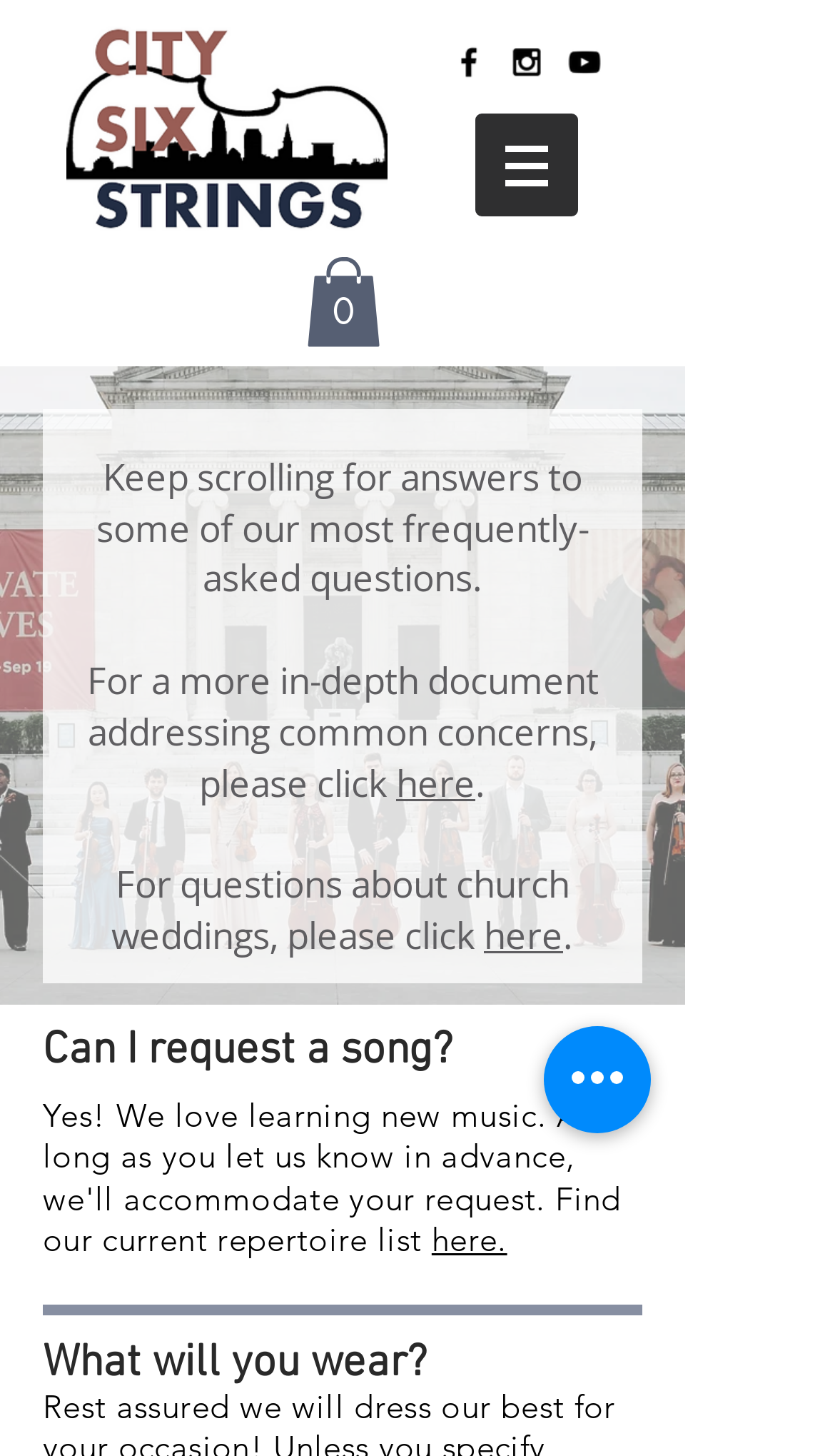Please answer the following question using a single word or phrase: Is there a link to a document about common concerns?

Yes